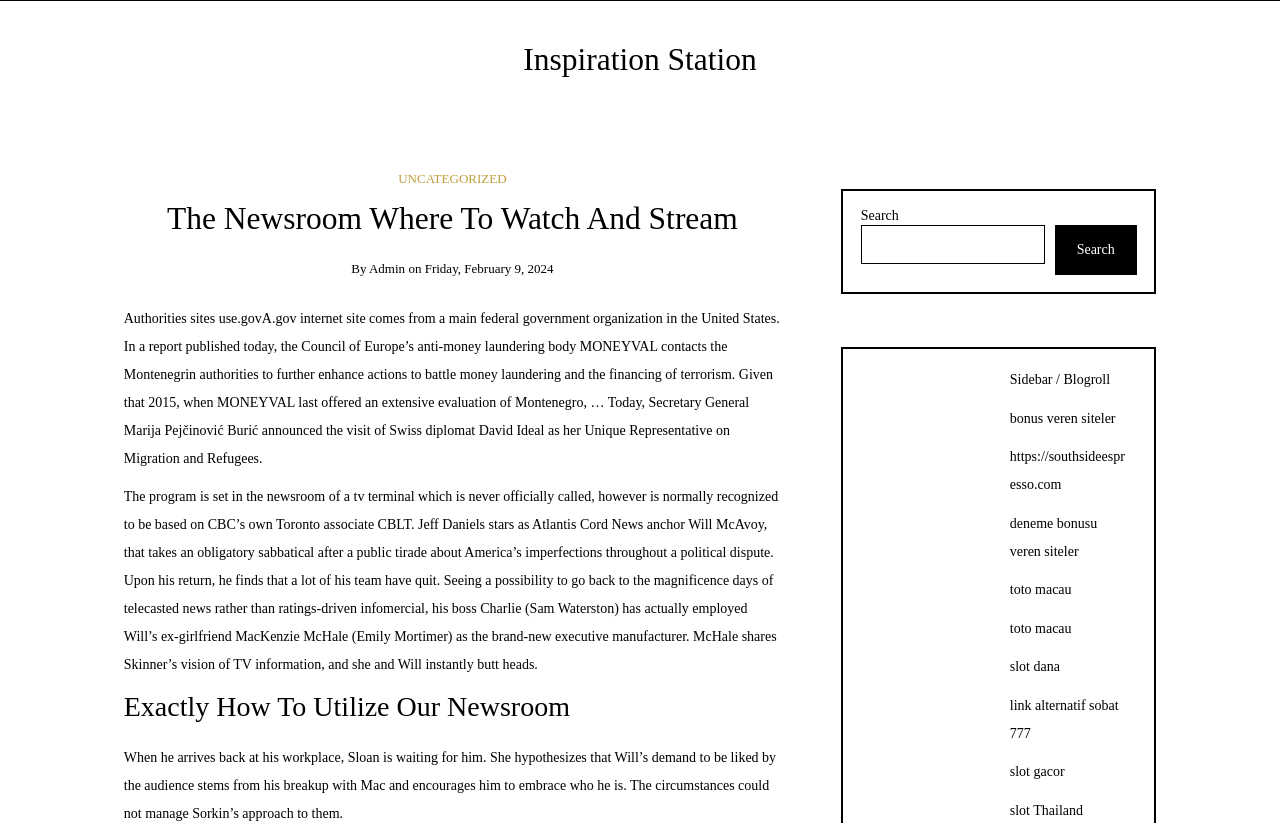Locate the bounding box coordinates of the region to be clicked to comply with the following instruction: "Search for something". The coordinates must be four float numbers between 0 and 1, in the form [left, top, right, bottom].

[0.672, 0.274, 0.816, 0.321]